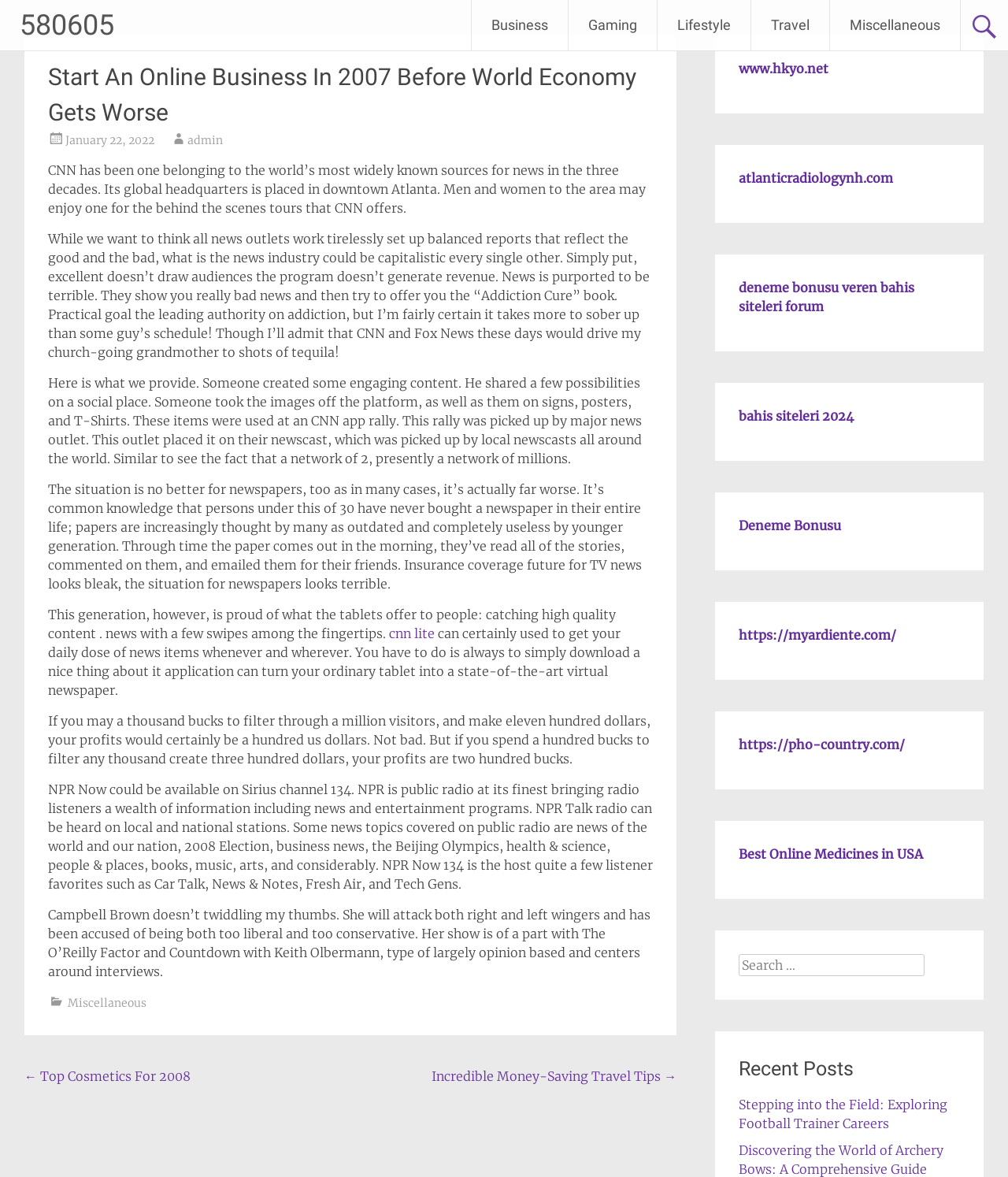Identify the bounding box for the UI element that is described as follows: "Incredible Money-Saving Travel Tips →".

[0.428, 0.908, 0.671, 0.921]